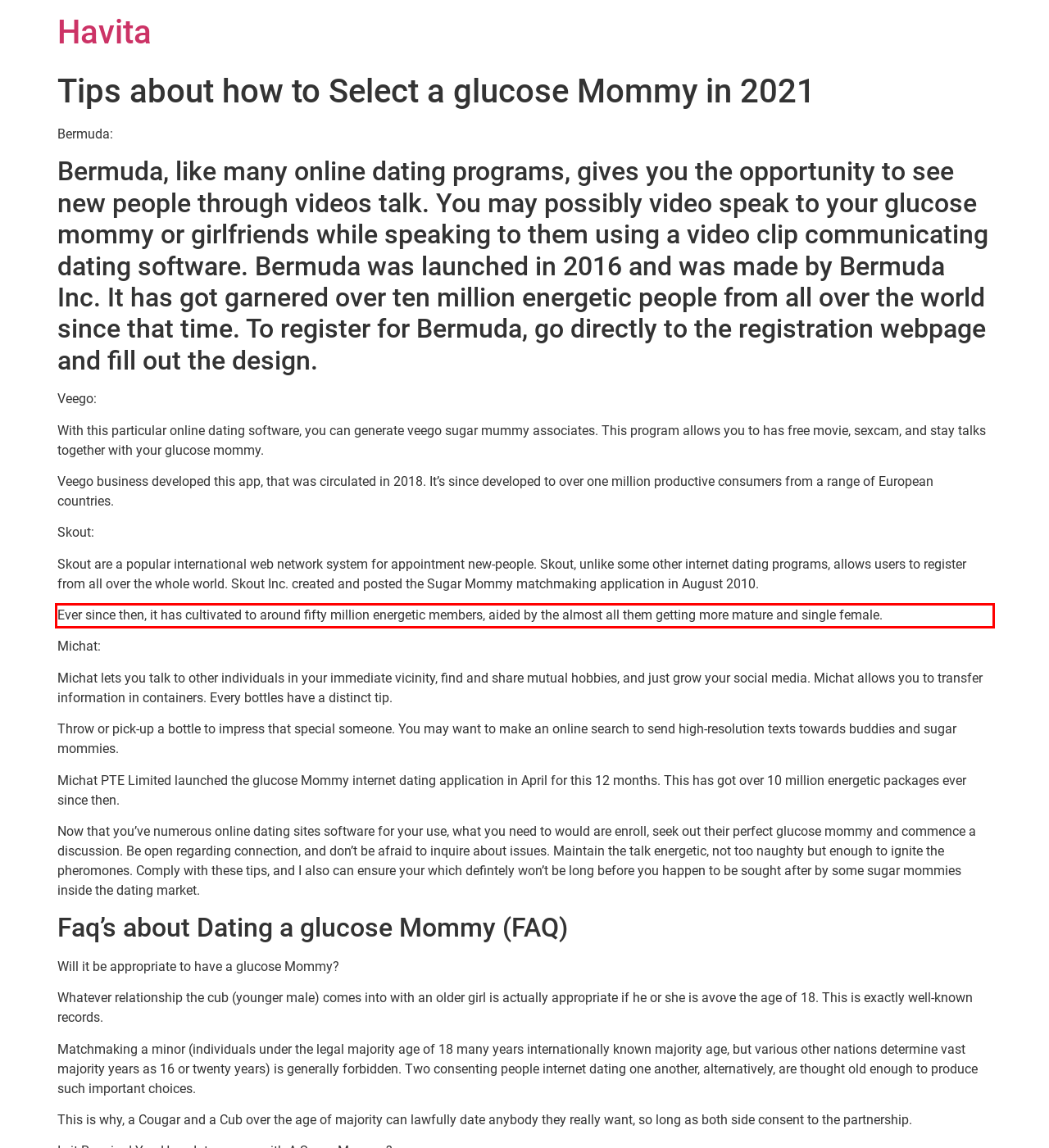Identify the text within the red bounding box on the webpage screenshot and generate the extracted text content.

Ever since then, it has cultivated to around fifty million energetic members, aided by the almost all them getting more mature and single female.